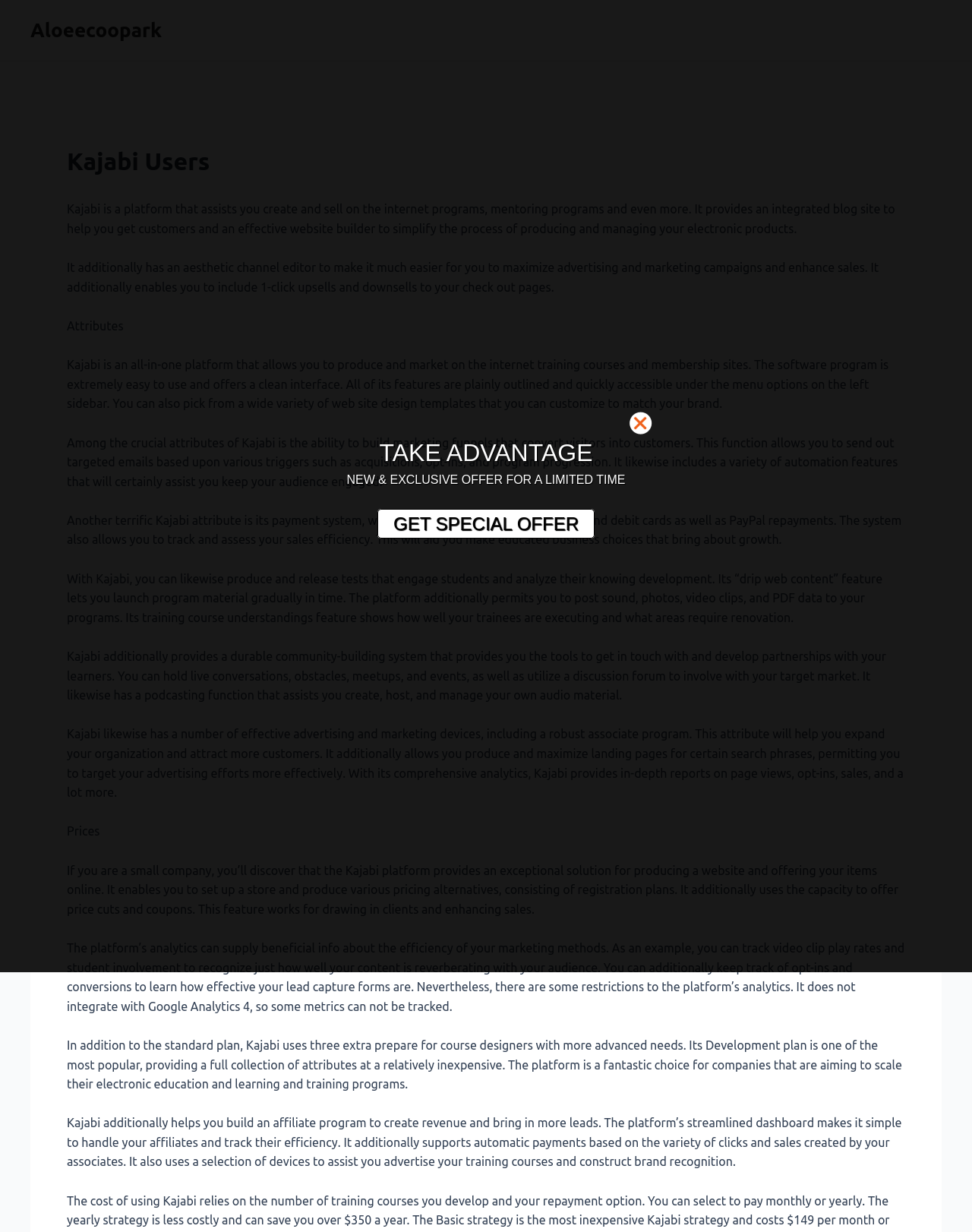Provide the bounding box coordinates of the UI element this sentence describes: "GET SPECIAL OFFER".

[0.388, 0.413, 0.612, 0.437]